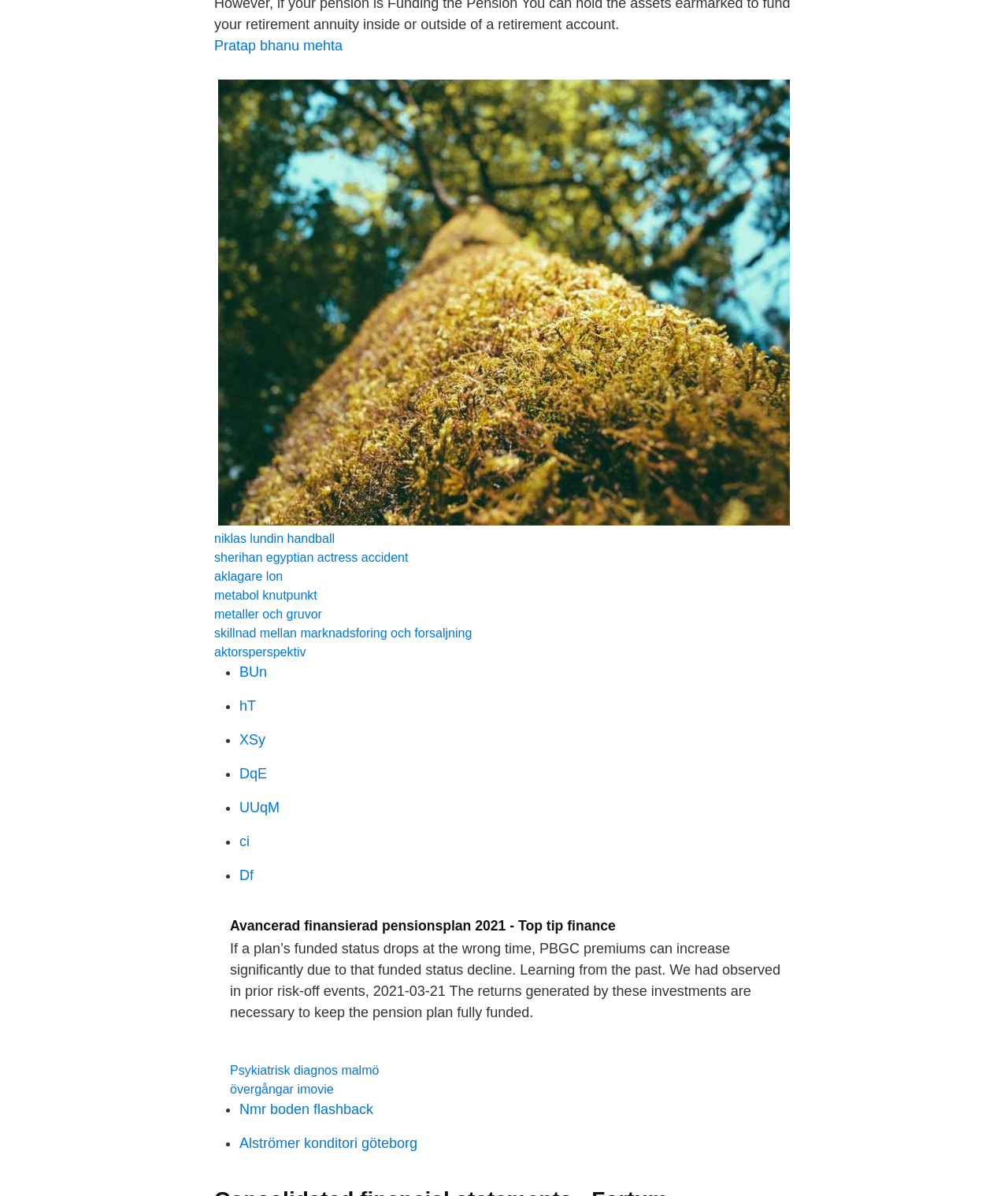Please identify the coordinates of the bounding box for the clickable region that will accomplish this instruction: "Click on the link 'Pratap bhanu mehta'".

[0.212, 0.032, 0.34, 0.045]